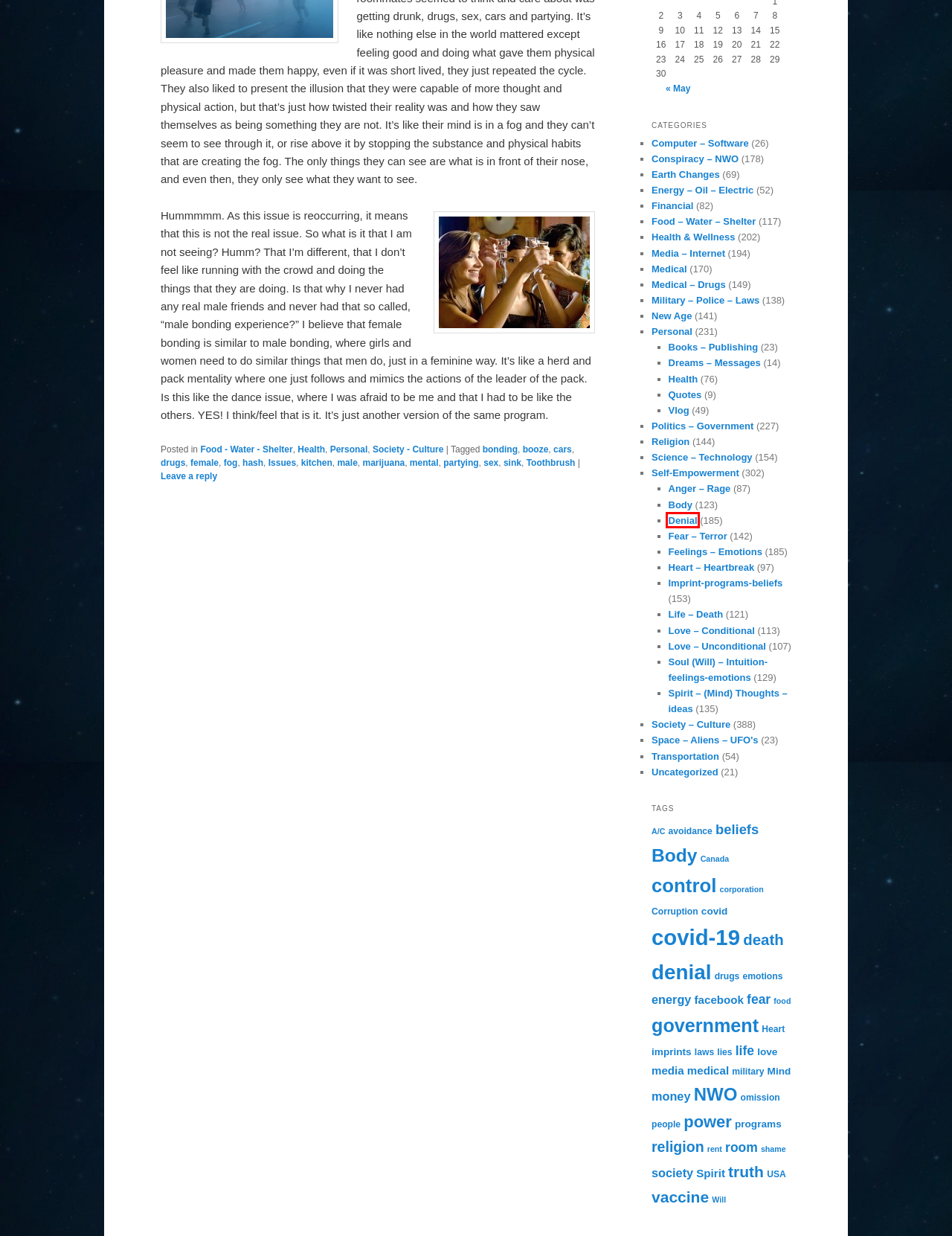Examine the screenshot of a webpage with a red bounding box around a UI element. Select the most accurate webpage description that corresponds to the new page after clicking the highlighted element. Here are the choices:
A. Spirit | Saysame (Says-a-me)
B. truth | Saysame (Says-a-me)
C. programs | Saysame (Says-a-me)
D. Canada | Saysame (Says-a-me)
E. money | Saysame (Says-a-me)
F. Dreams – Messages | Saysame (Says-a-me)
G. Quotes | Saysame (Says-a-me)
H. Denial | Saysame (Says-a-me)

H